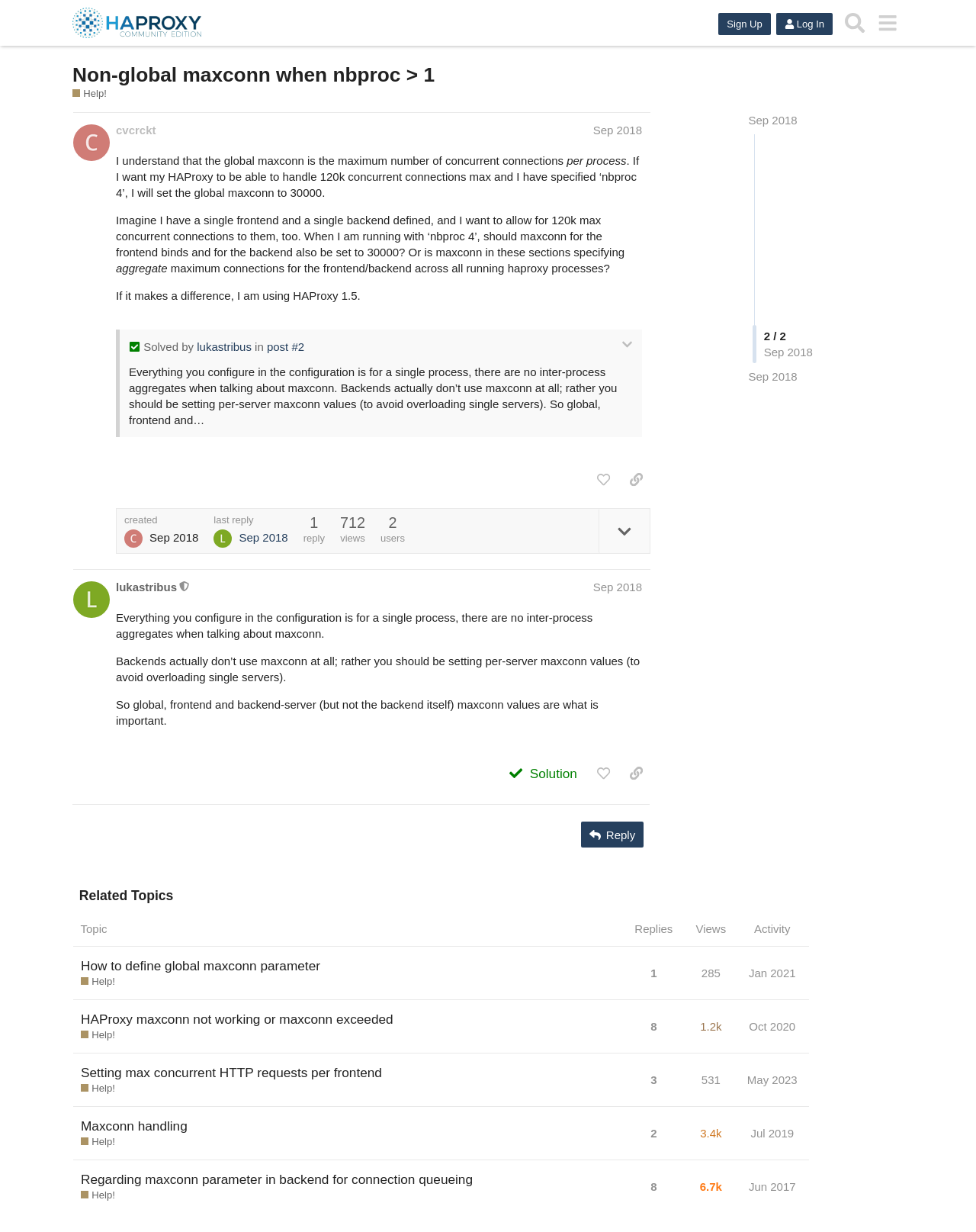Locate and generate the text content of the webpage's heading.

Non-global maxconn when nbproc > 1